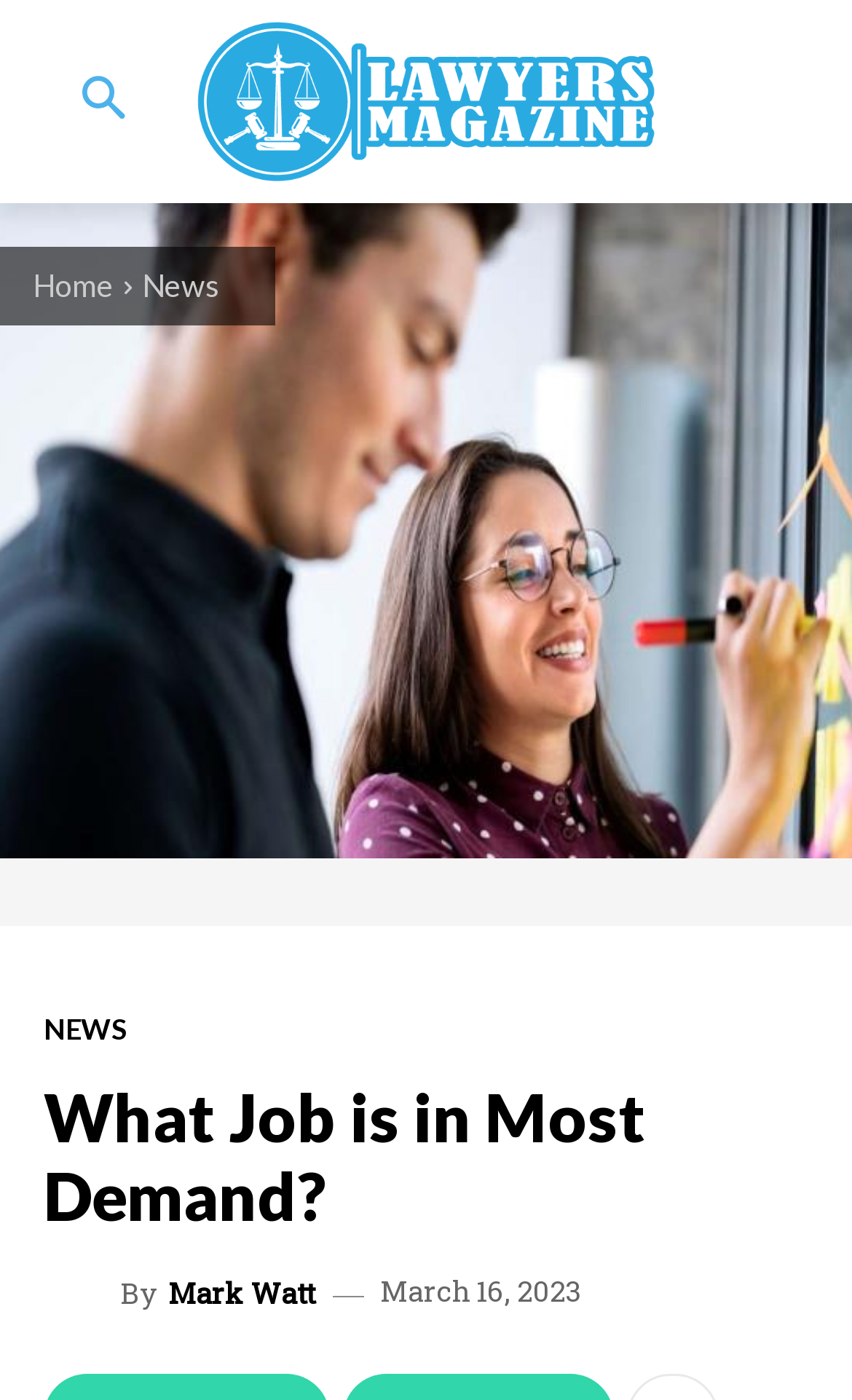What is the logo of the website?
Using the image as a reference, deliver a detailed and thorough answer to the question.

The logo of the website can be found at the top left corner of the webpage, which is a link element with the text 'Logo' and an image inside it. The bounding box coordinates of the logo are [0.231, 0.016, 0.769, 0.129], indicating its position on the webpage.